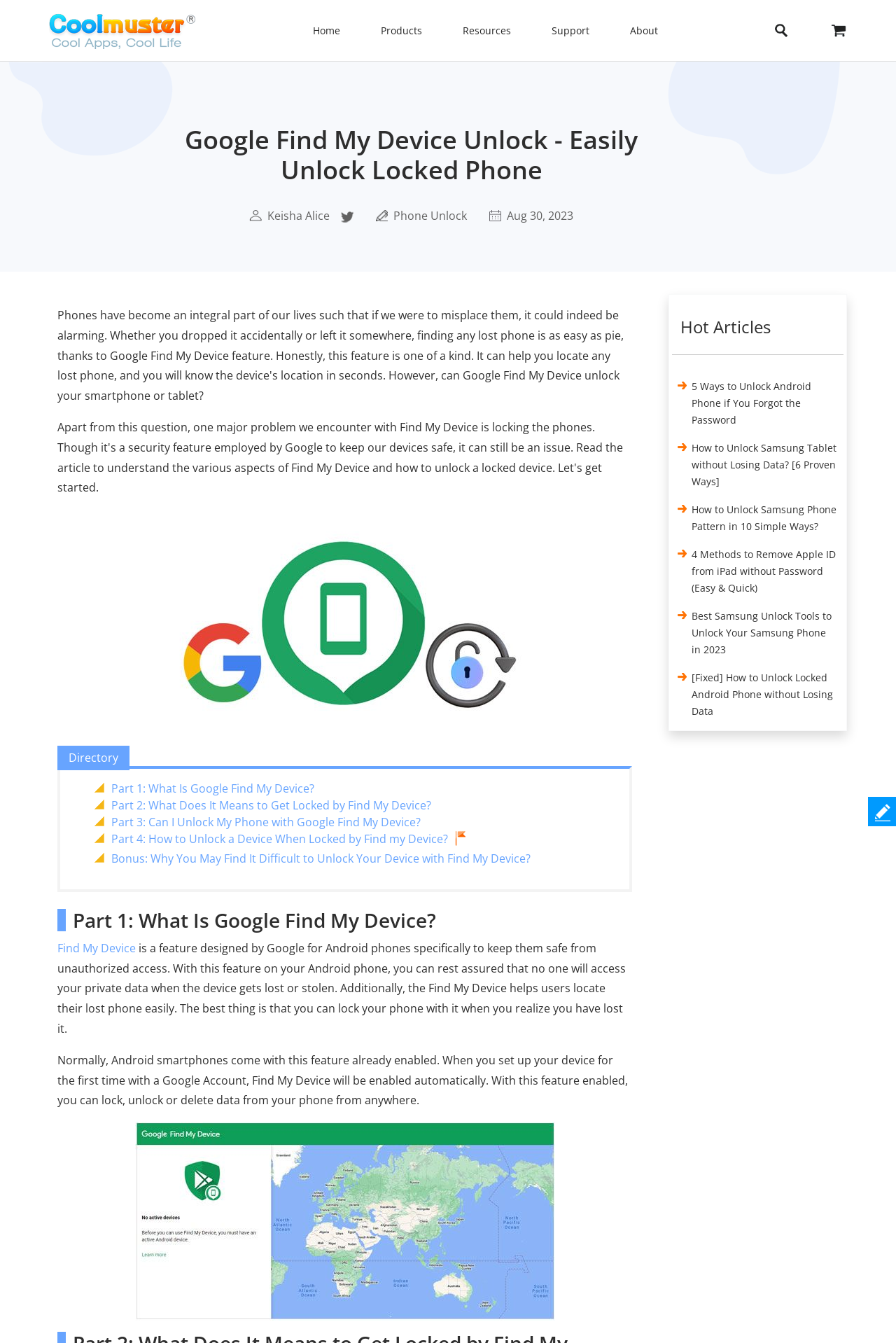What is the purpose of Google Find My Device?
Please answer the question as detailed as possible.

Based on the webpage content, Google Find My Device is a feature designed by Google for Android phones specifically to keep them safe from unauthorized access. This feature helps users locate their lost phone easily and also allows them to lock their phone remotely when it gets lost or stolen.